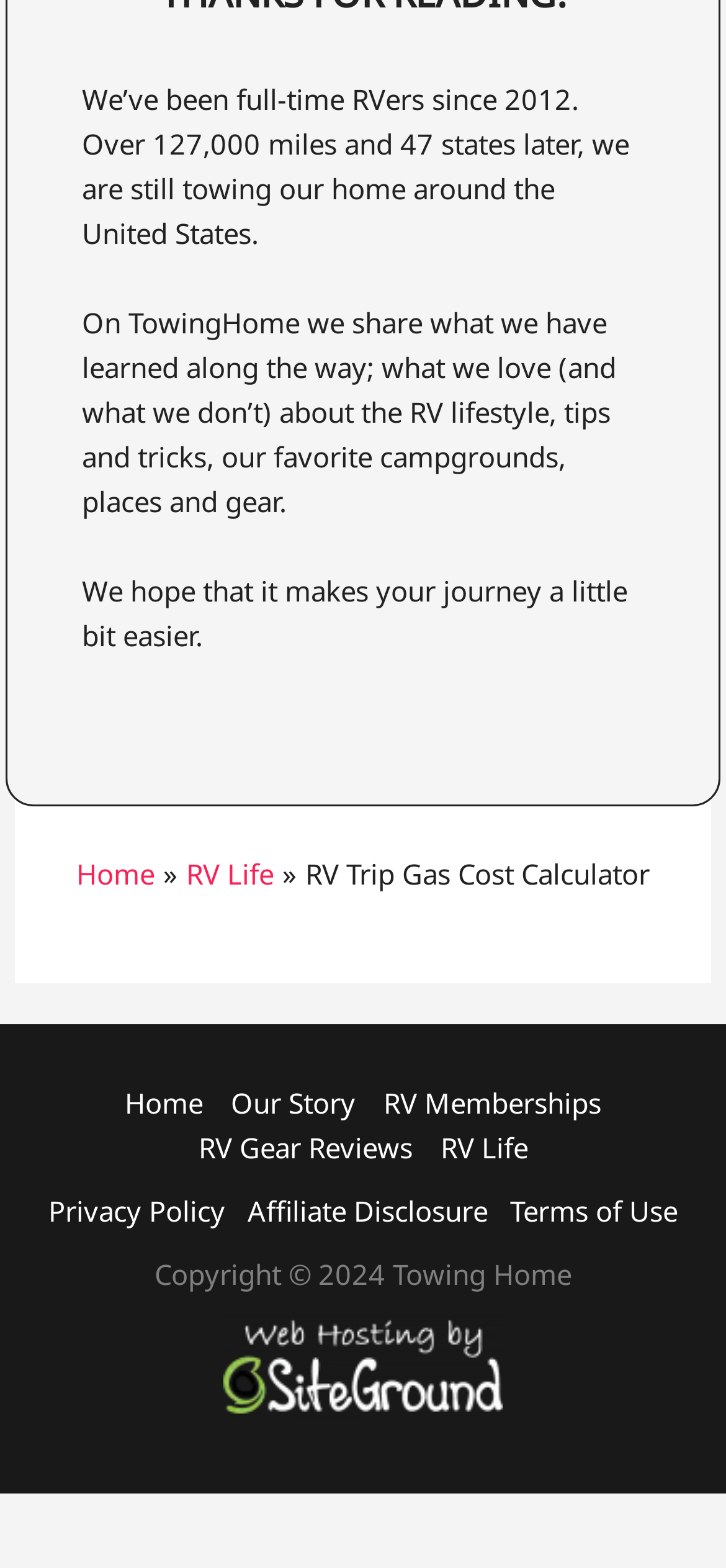Please analyze the image and give a detailed answer to the question:
What is the name of the company hosting the website?

The answer can be found in the link and image elements at the bottom of the page, which mention 'hosting by siteground'.